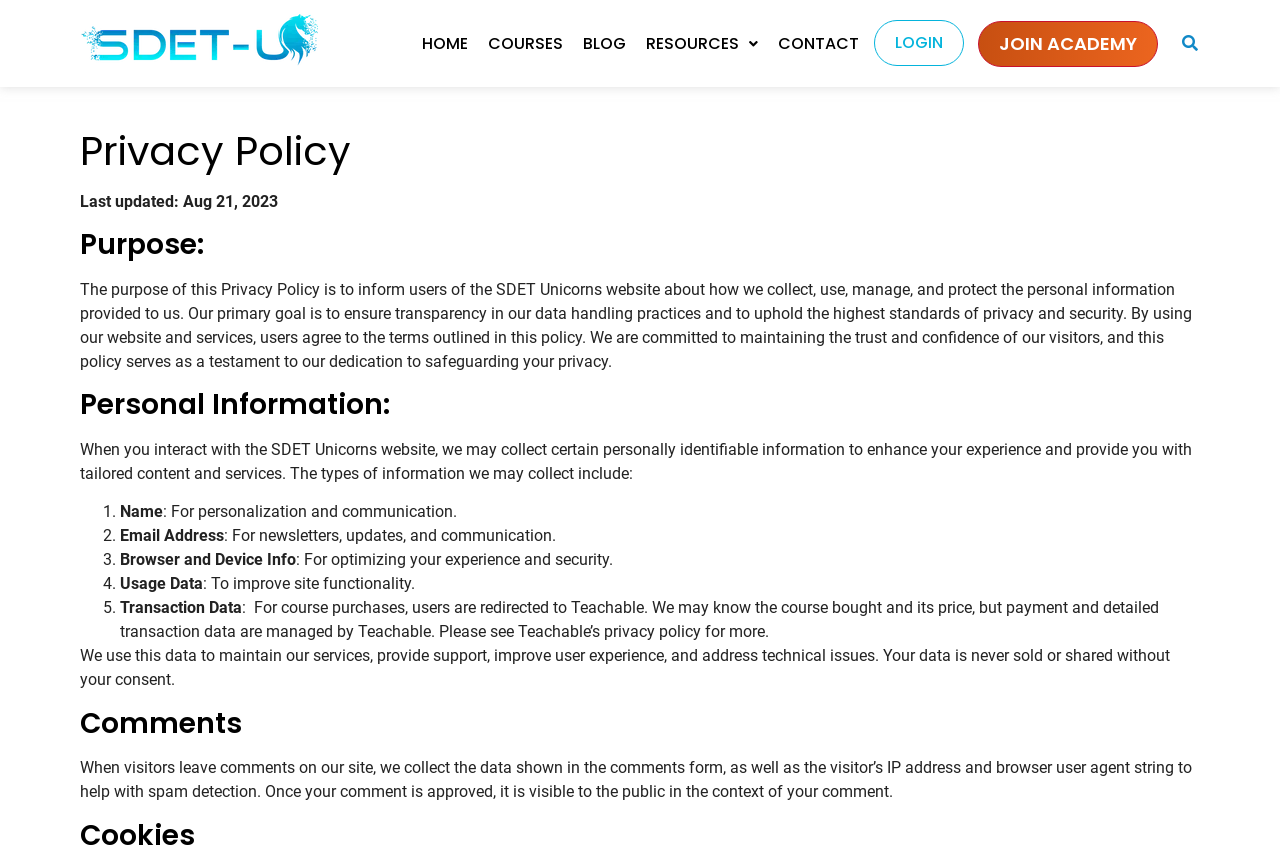Specify the bounding box coordinates of the area to click in order to execute this command: 'Click HOME'. The coordinates should consist of four float numbers ranging from 0 to 1, and should be formatted as [left, top, right, bottom].

[0.326, 0.023, 0.369, 0.079]